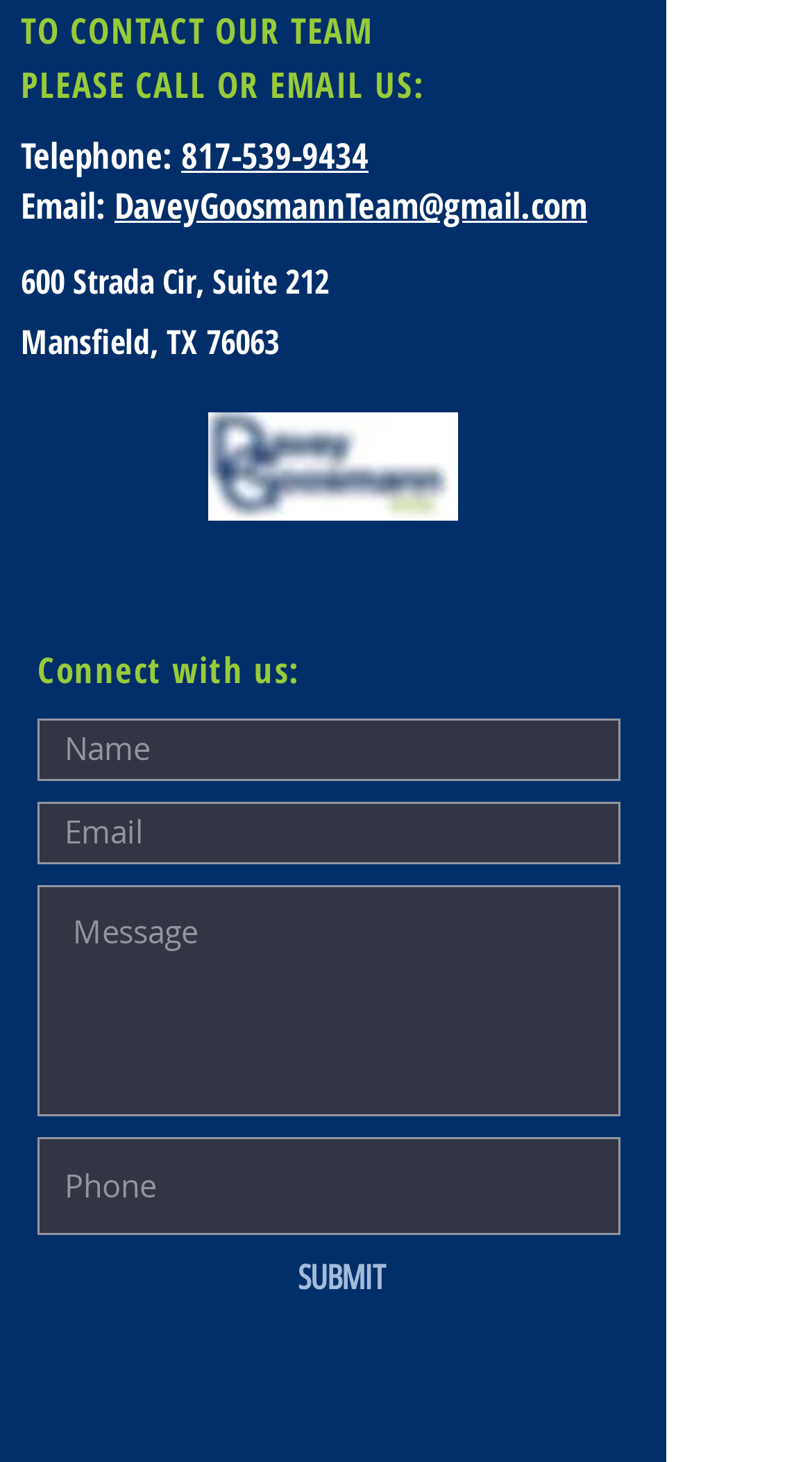What social media platform is available to connect with the team?
Please provide a single word or phrase as the answer based on the screenshot.

Facebook